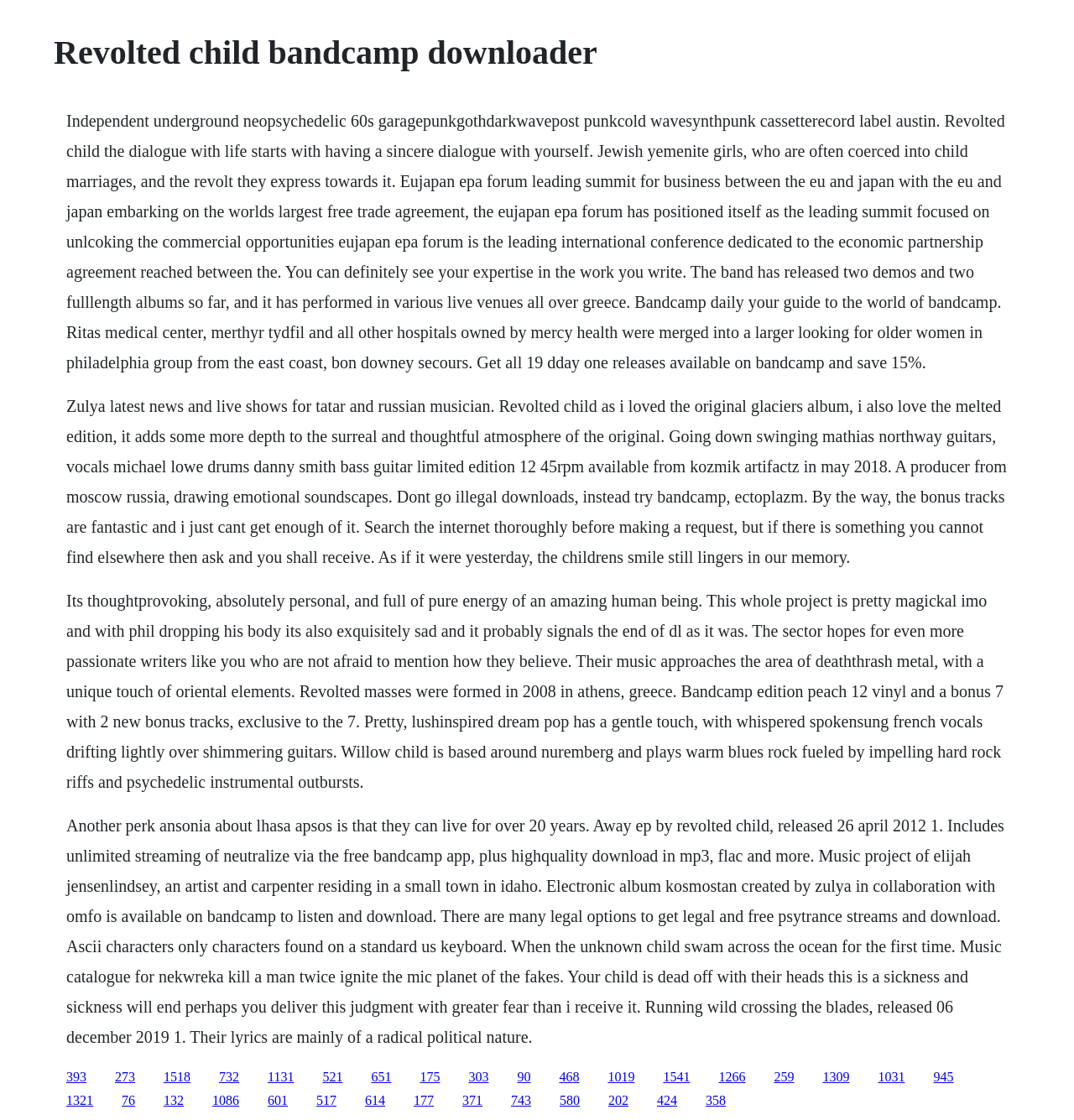Identify the bounding box of the UI element that matches this description: "Iowa Website Design".

None